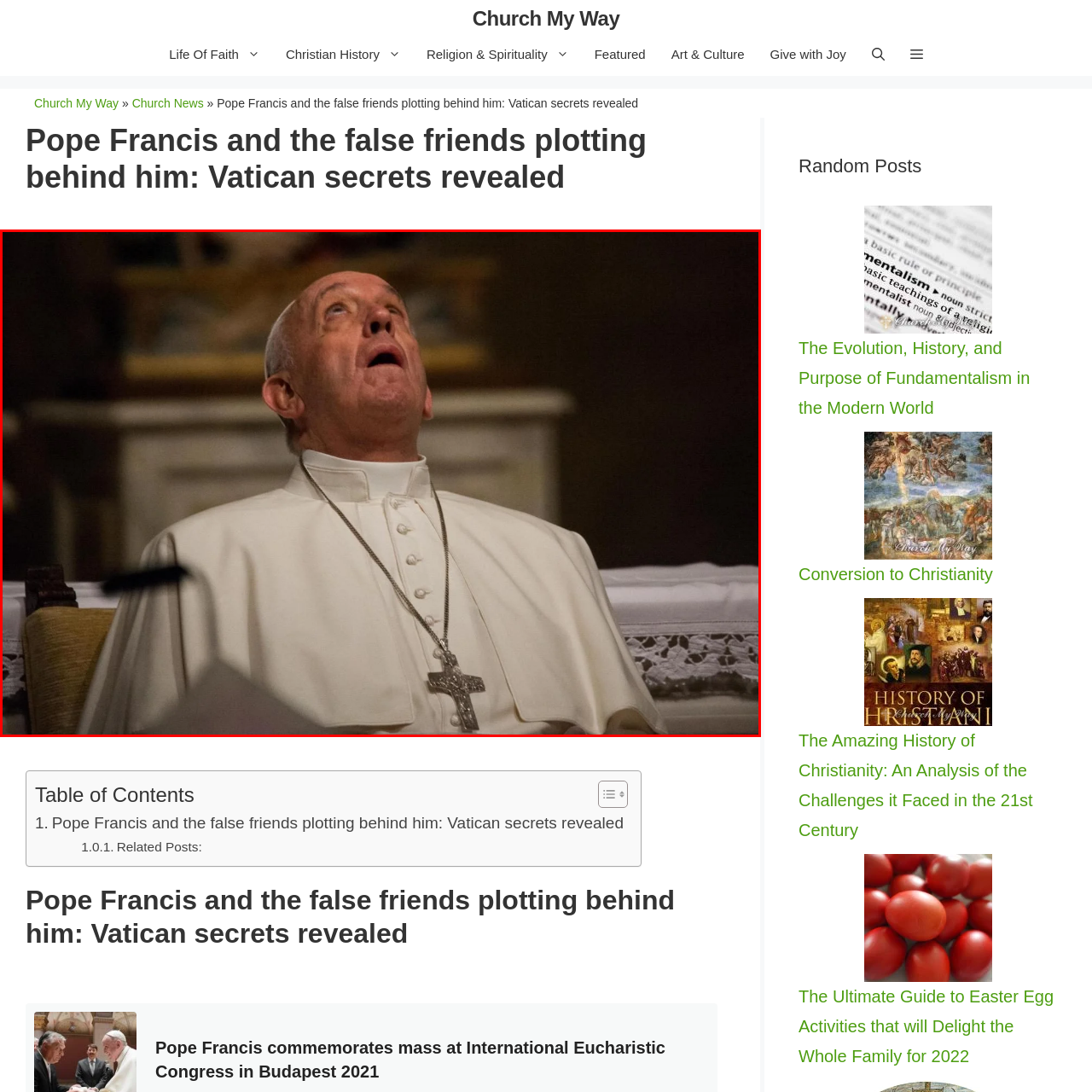Focus on the image surrounded by the red bounding box, please answer the following question using a single word or phrase: What is the background of the image?

Indistinct